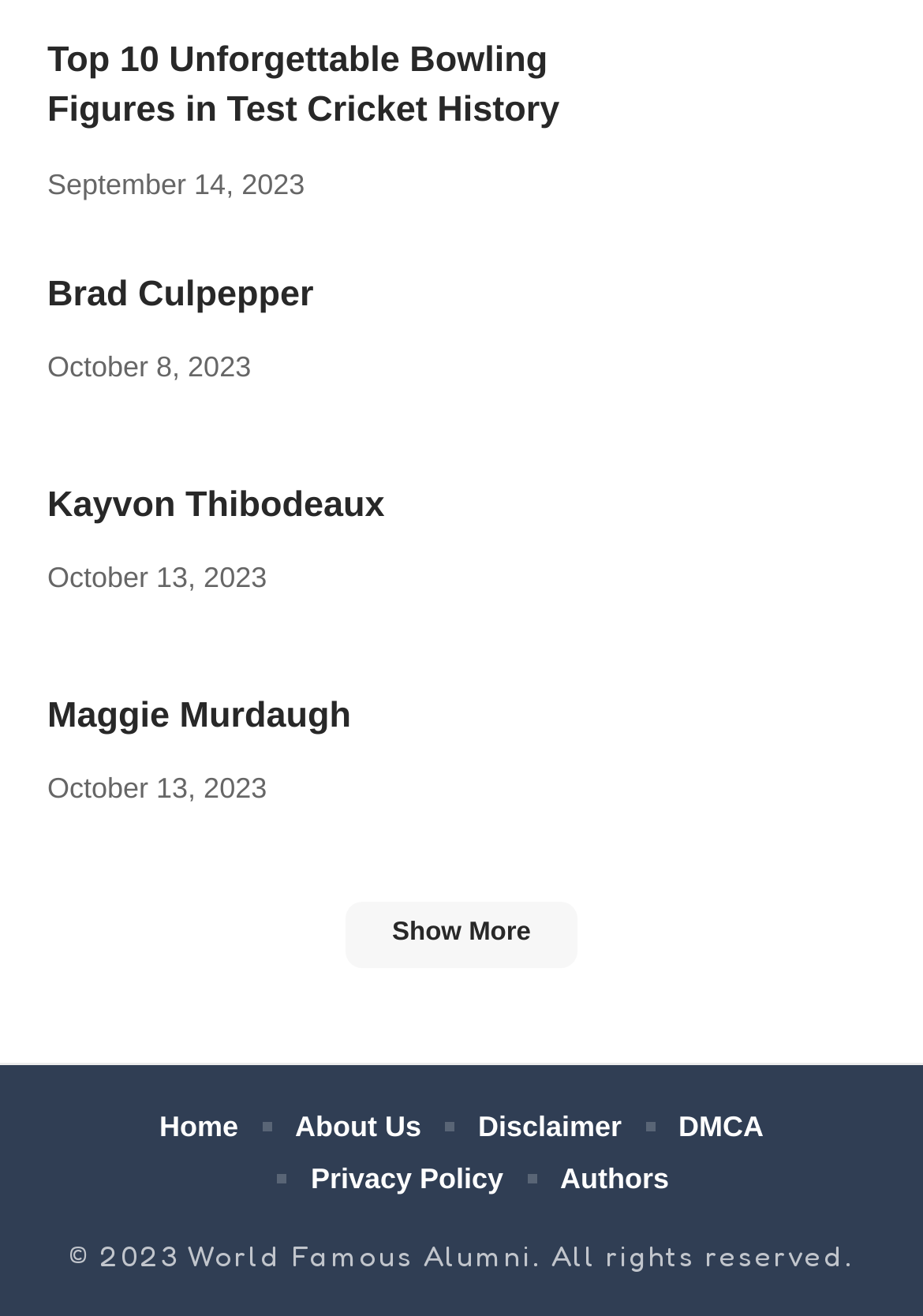Determine the bounding box of the UI component based on this description: "Home". The bounding box coordinates should be four float values between 0 and 1, i.e., [left, top, right, bottom].

[0.173, 0.835, 0.258, 0.875]